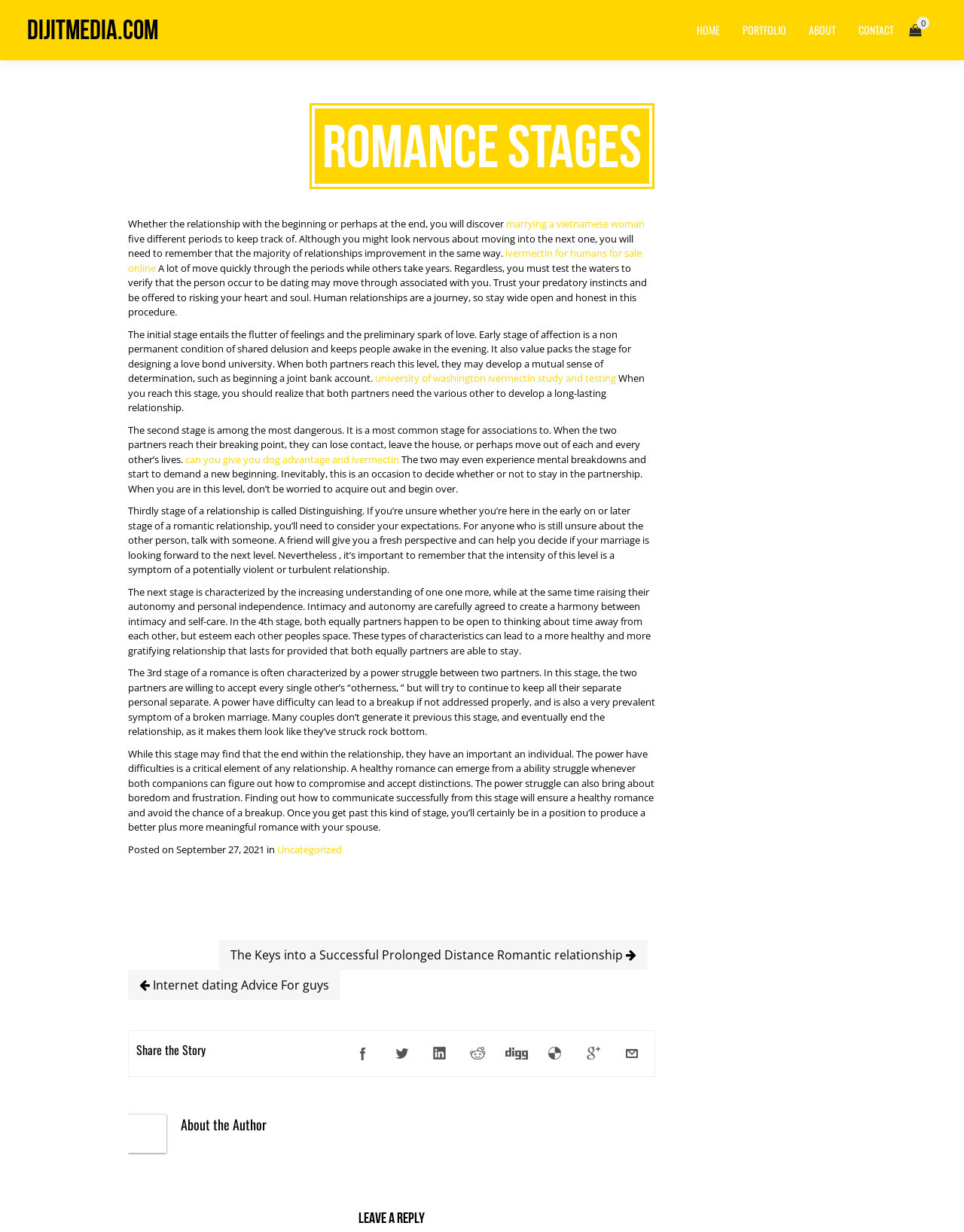Please indicate the bounding box coordinates of the element's region to be clicked to achieve the instruction: "Read the article about 'Romance Stages'". Provide the coordinates as four float numbers between 0 and 1, i.e., [left, top, right, bottom].

[0.323, 0.086, 0.677, 0.152]